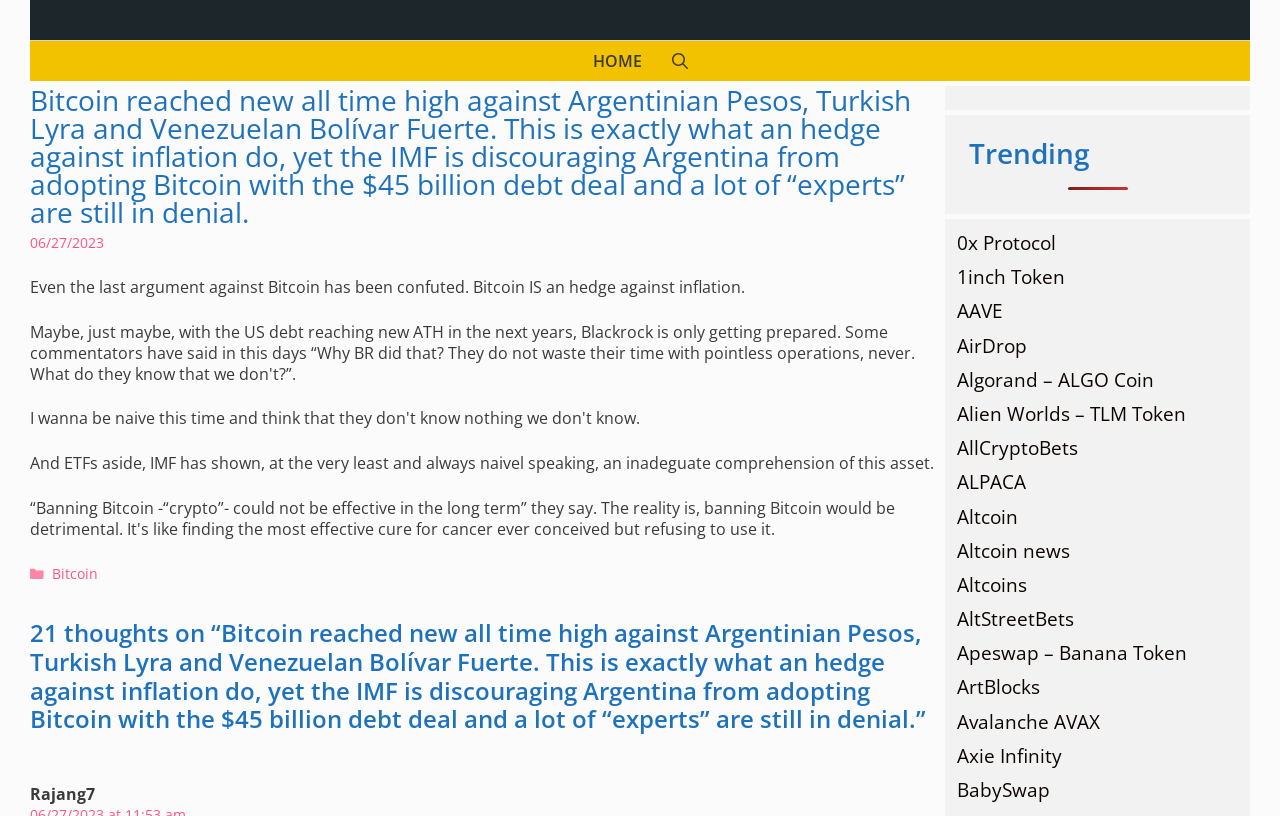Find the bounding box coordinates for the area you need to click to carry out the instruction: "View the categories". The coordinates should be four float numbers between 0 and 1, indicated as [left, top, right, bottom].

[0.04, 0.689, 0.095, 0.713]